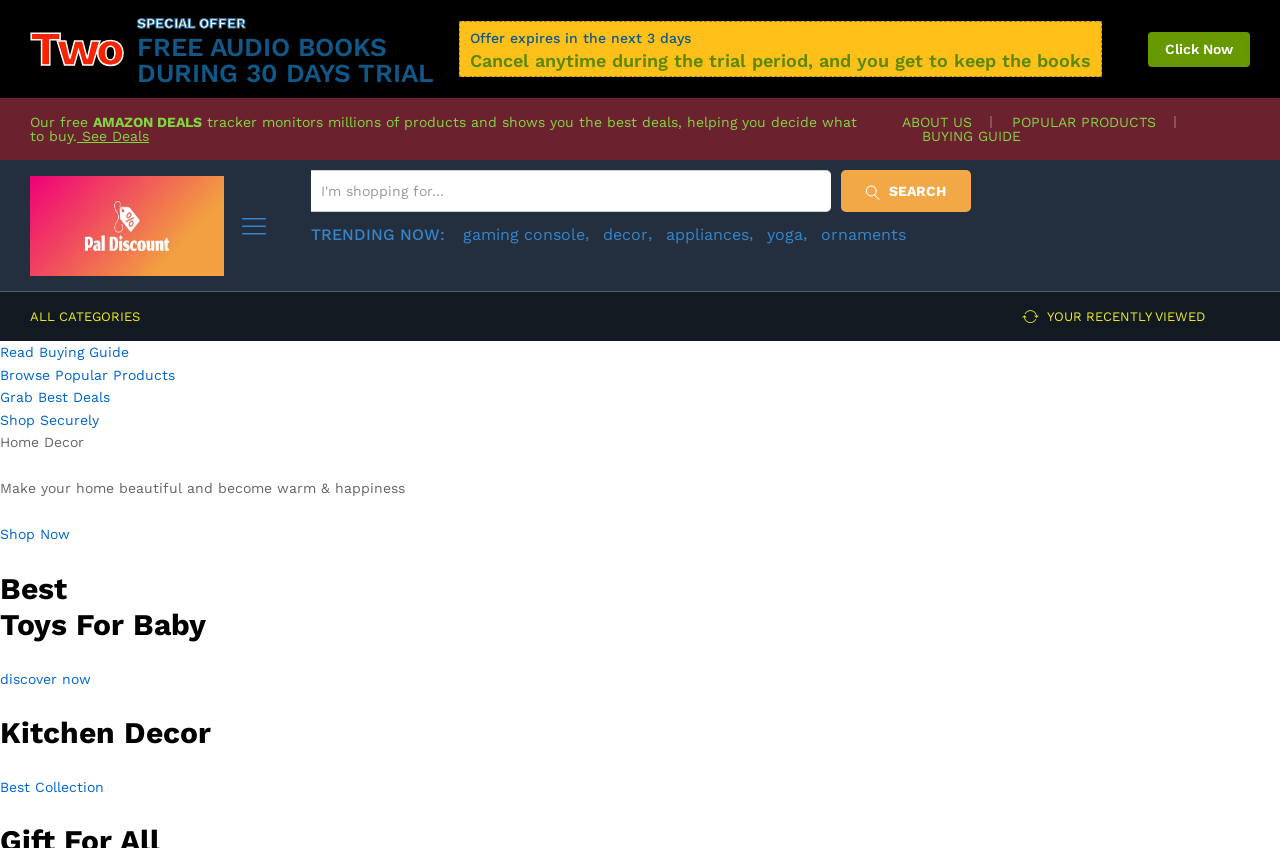Use the details in the image to answer the question thoroughly: 
How many categories are listed on the webpage?

The webpage lists two categories, namely 'ALL CATEGORIES' and 'Home Decor'. The 'ALL CATEGORIES' section is mentioned twice on the webpage, while 'Home Decor' is a specific category with a brief description.